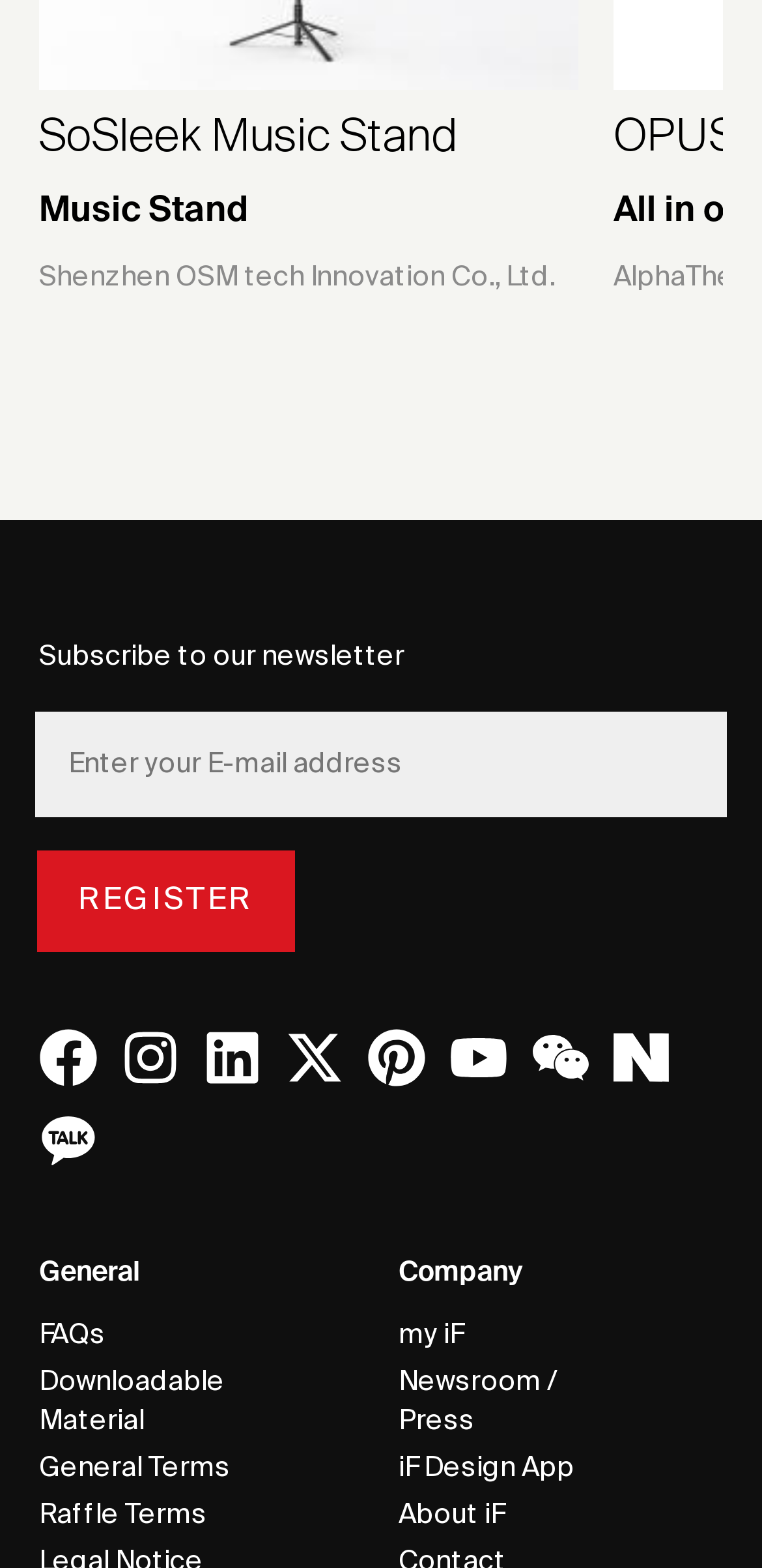Provide the bounding box coordinates of the area you need to click to execute the following instruction: "Click on Newsroom / Press".

[0.523, 0.867, 0.831, 0.922]